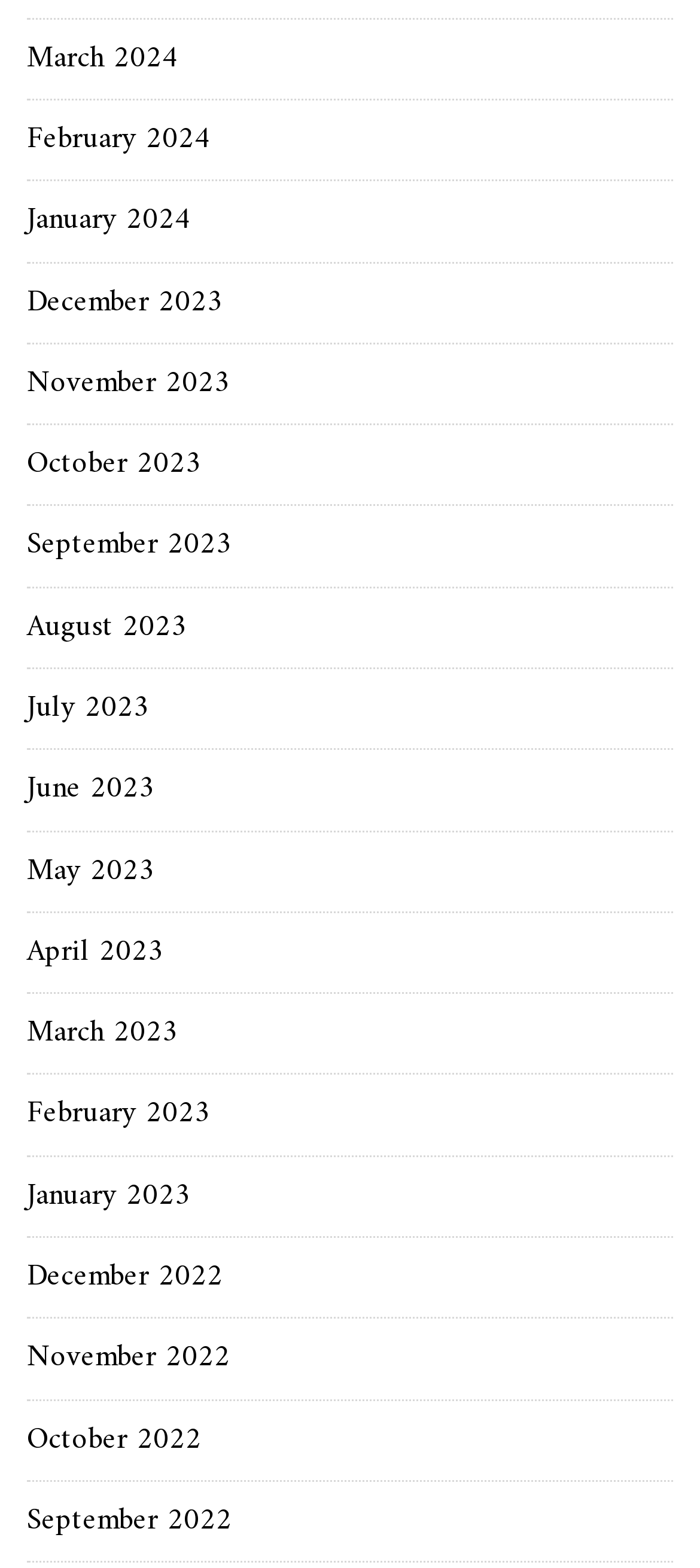Please find and report the bounding box coordinates of the element to click in order to perform the following action: "browse December 2022". The coordinates should be expressed as four float numbers between 0 and 1, in the format [left, top, right, bottom].

[0.038, 0.797, 0.318, 0.832]